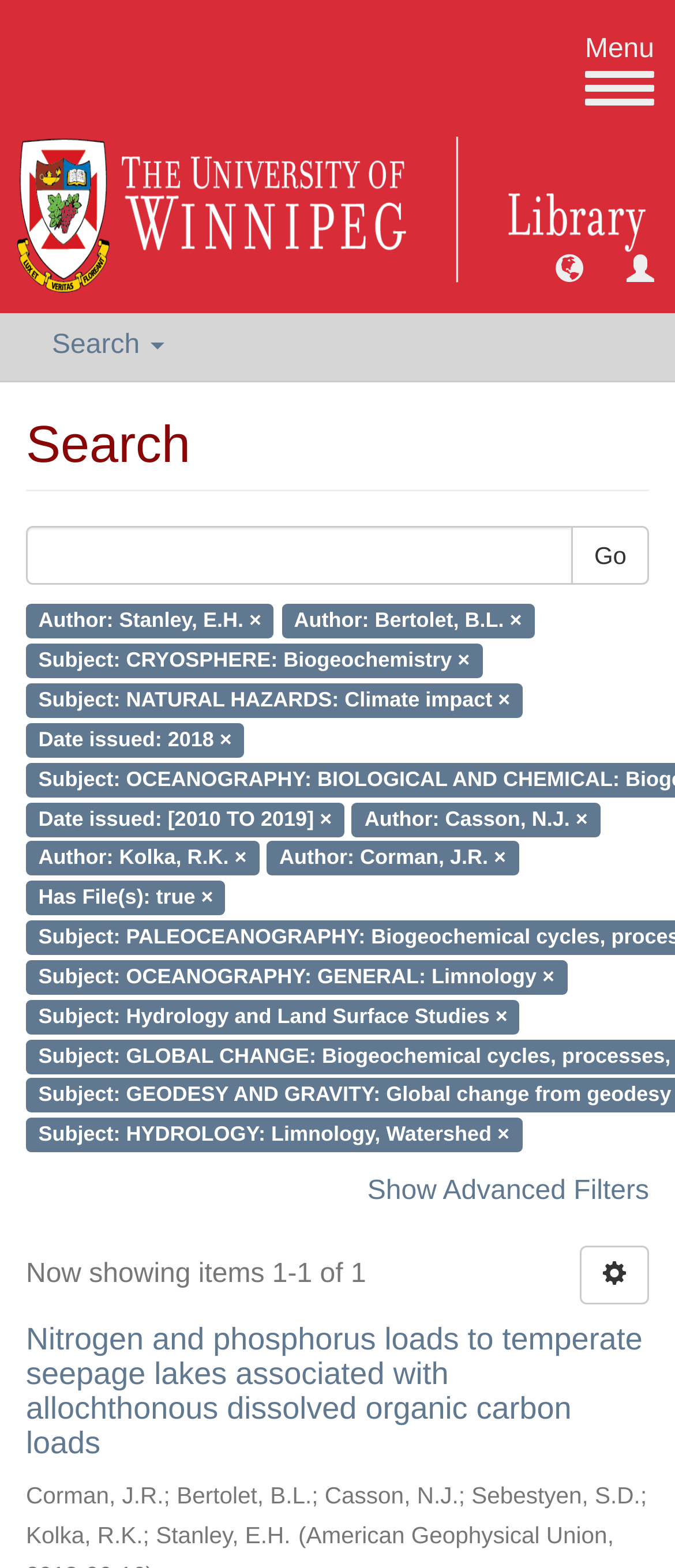What is the name of the publisher of the article? Using the information from the screenshot, answer with a single word or phrase.

American Geophysical Union